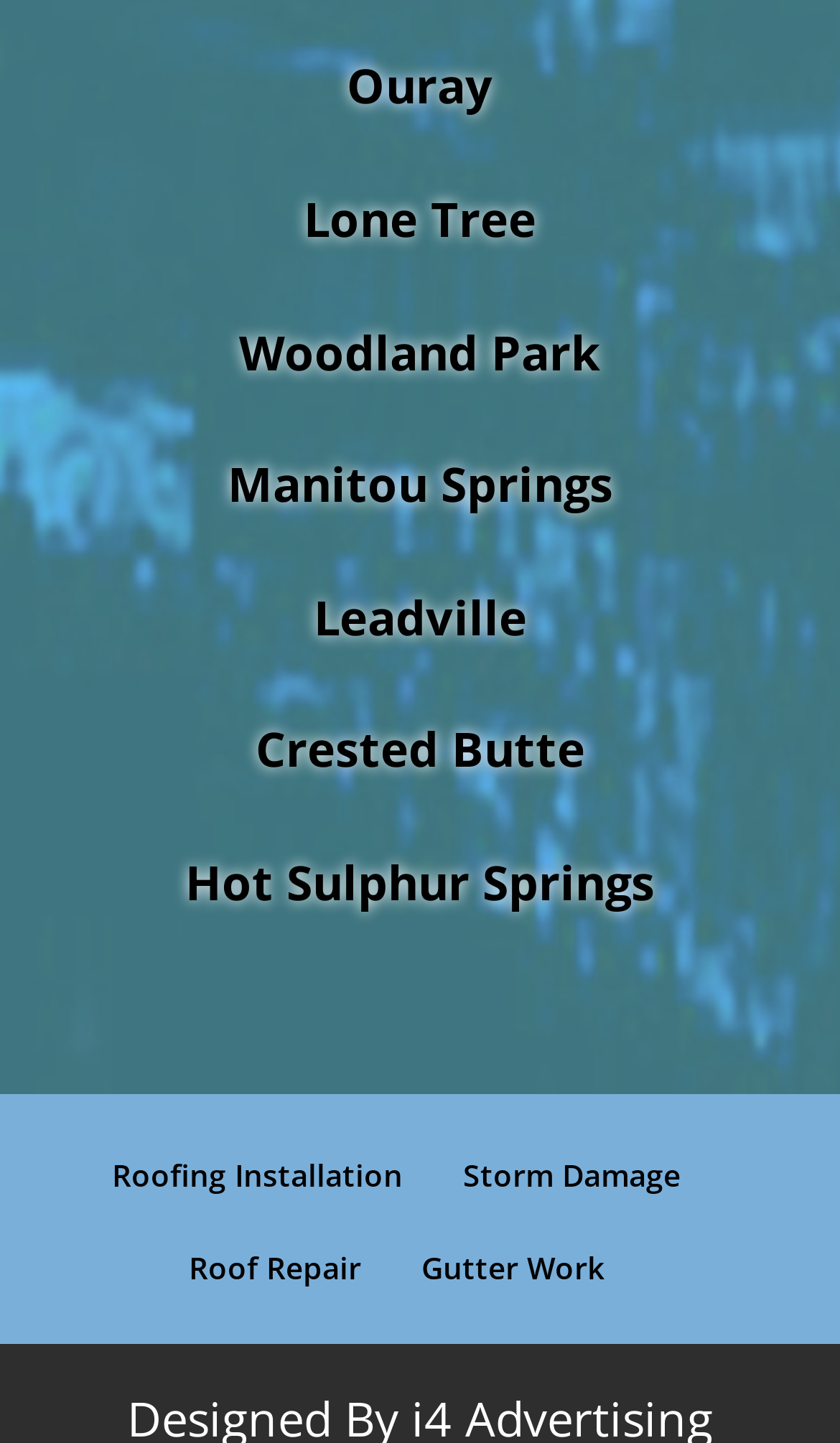Answer the following inquiry with a single word or phrase:
What is the topmost location listed?

Ouray